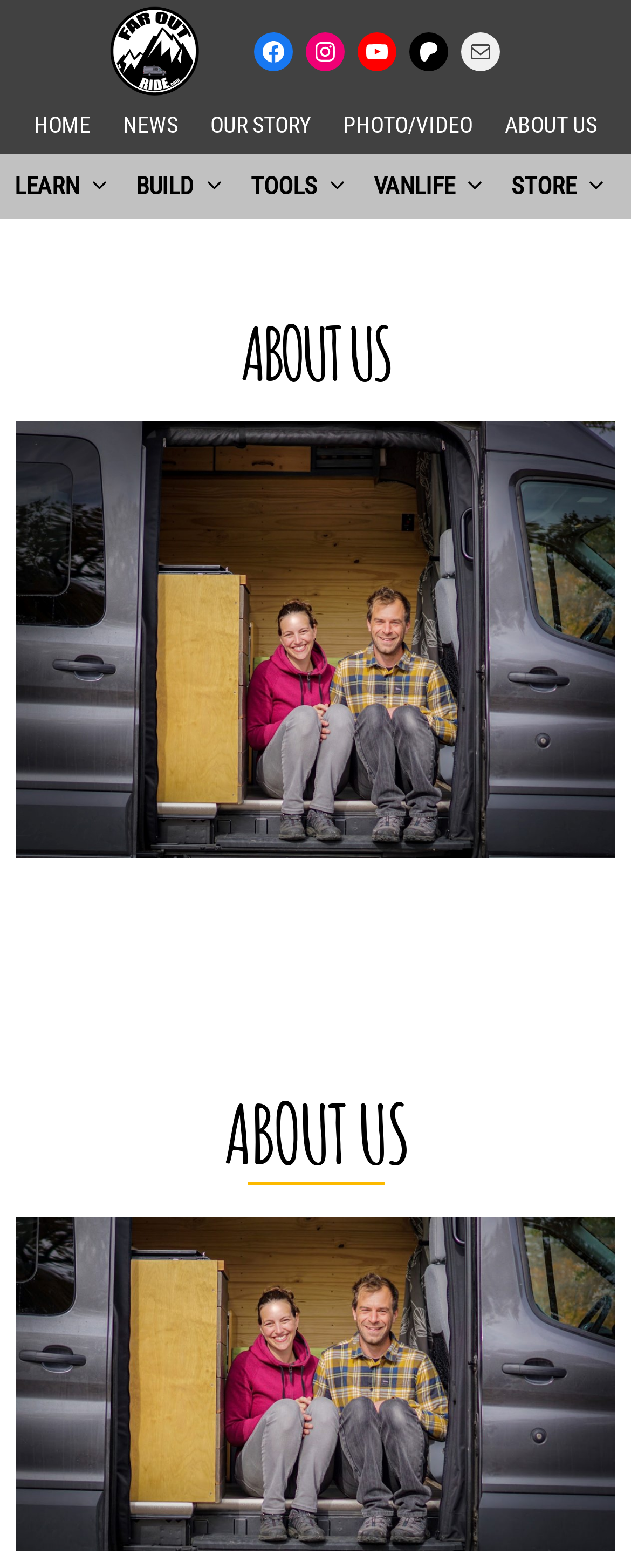Identify the bounding box coordinates for the element that needs to be clicked to fulfill this instruction: "Go to the STORE page". Provide the coordinates in the format of four float numbers between 0 and 1: [left, top, right, bottom].

[0.797, 0.098, 0.99, 0.139]